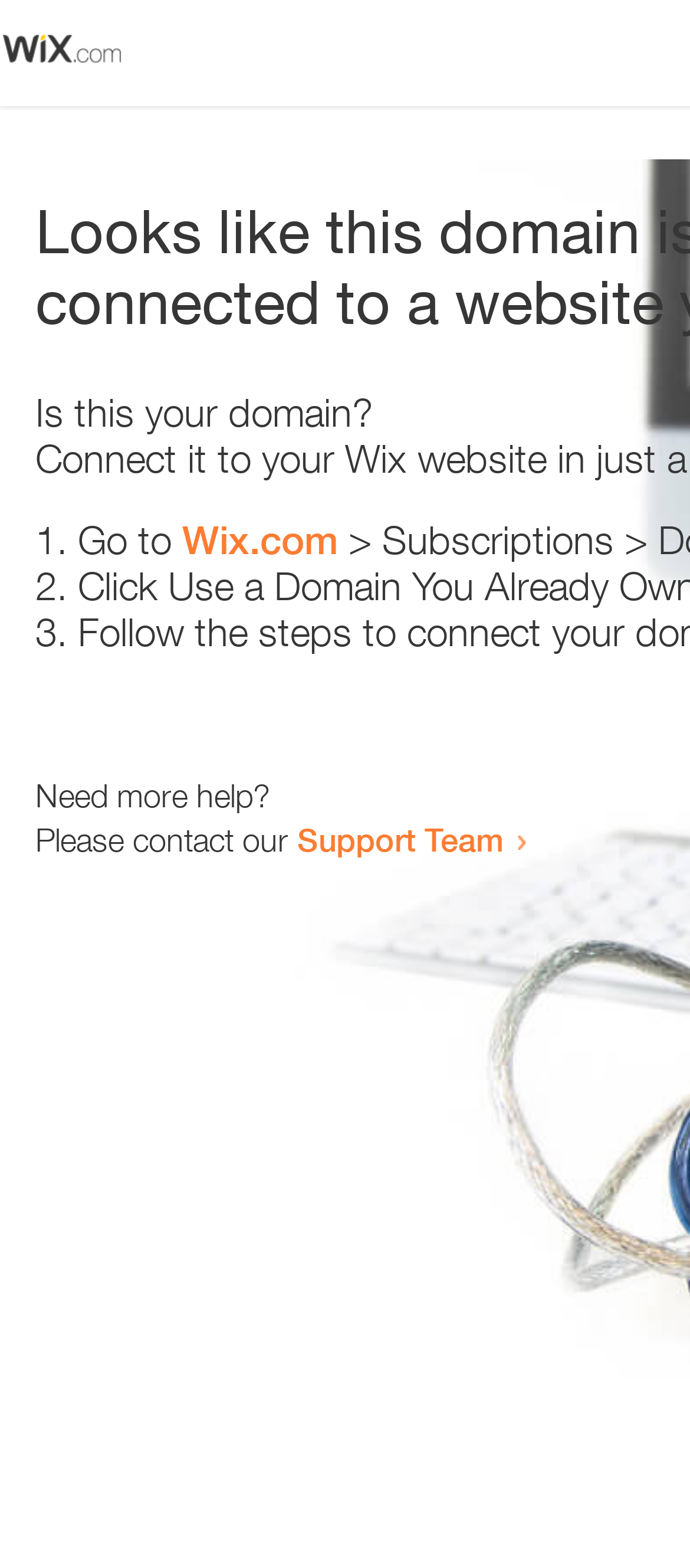Where can the user get more help?
Using the visual information, answer the question in a single word or phrase.

Support Team